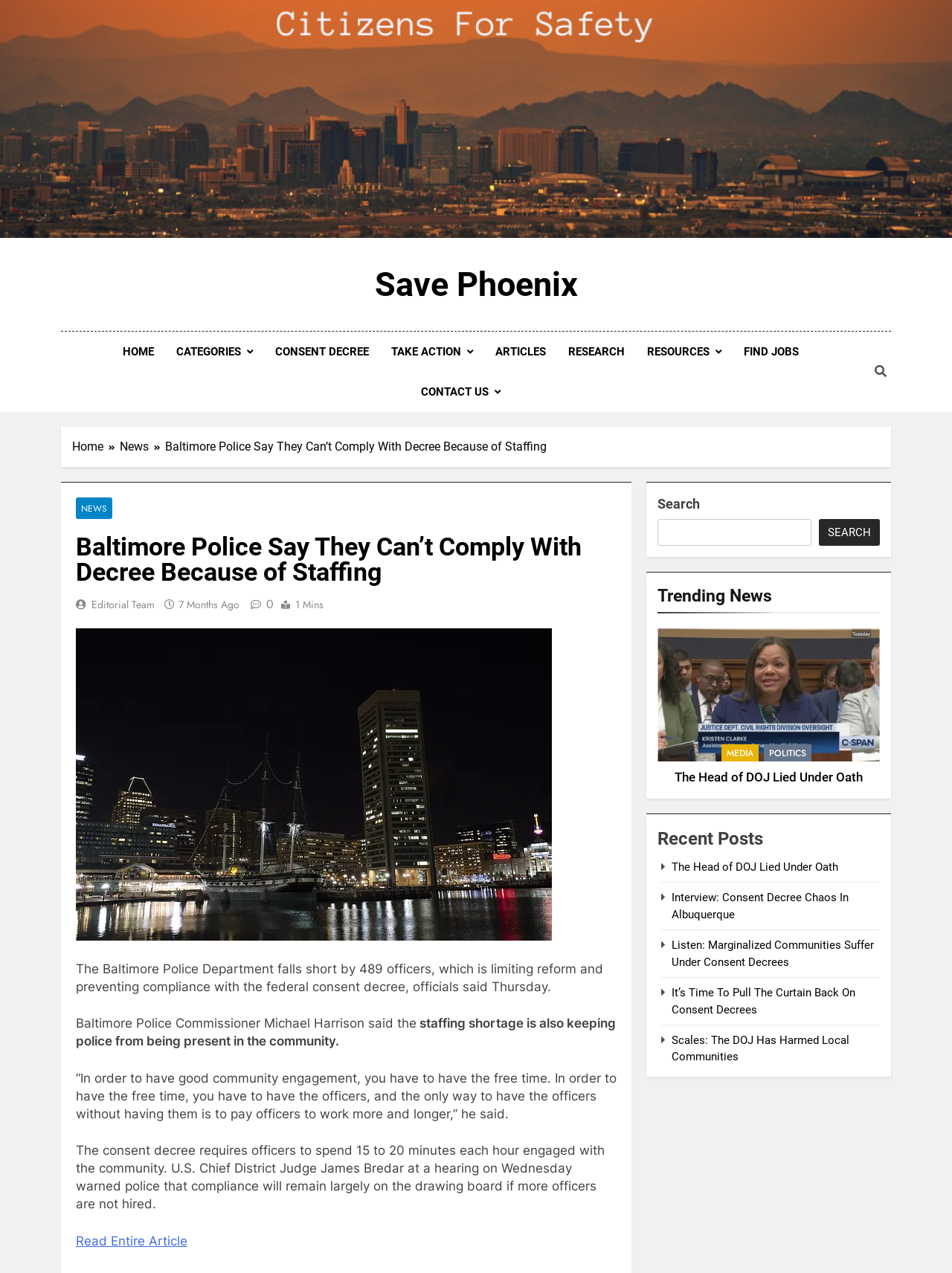Specify the bounding box coordinates of the region I need to click to perform the following instruction: "Go to the CONTACT US page". The coordinates must be four float numbers in the range of 0 to 1, i.e., [left, top, right, bottom].

[0.43, 0.292, 0.537, 0.324]